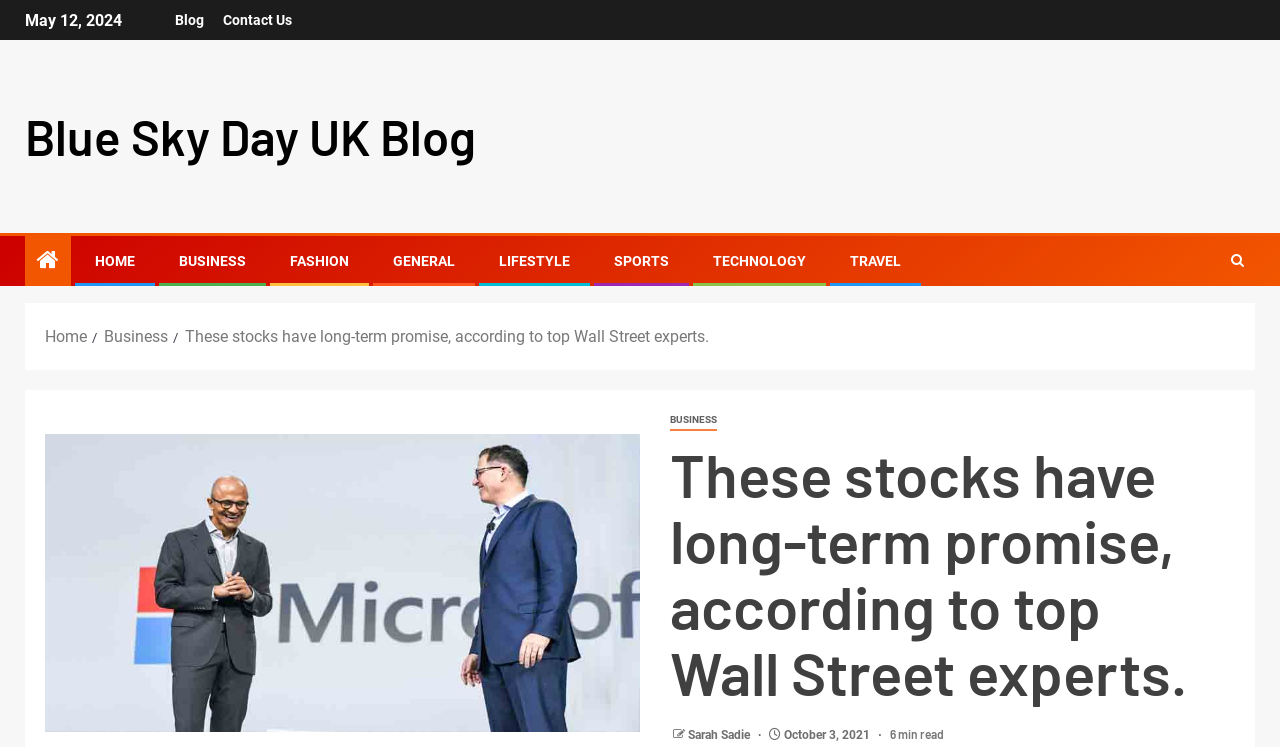Identify the webpage's primary heading and generate its text.

These stocks have long-term promise, according to top Wall Street experts.